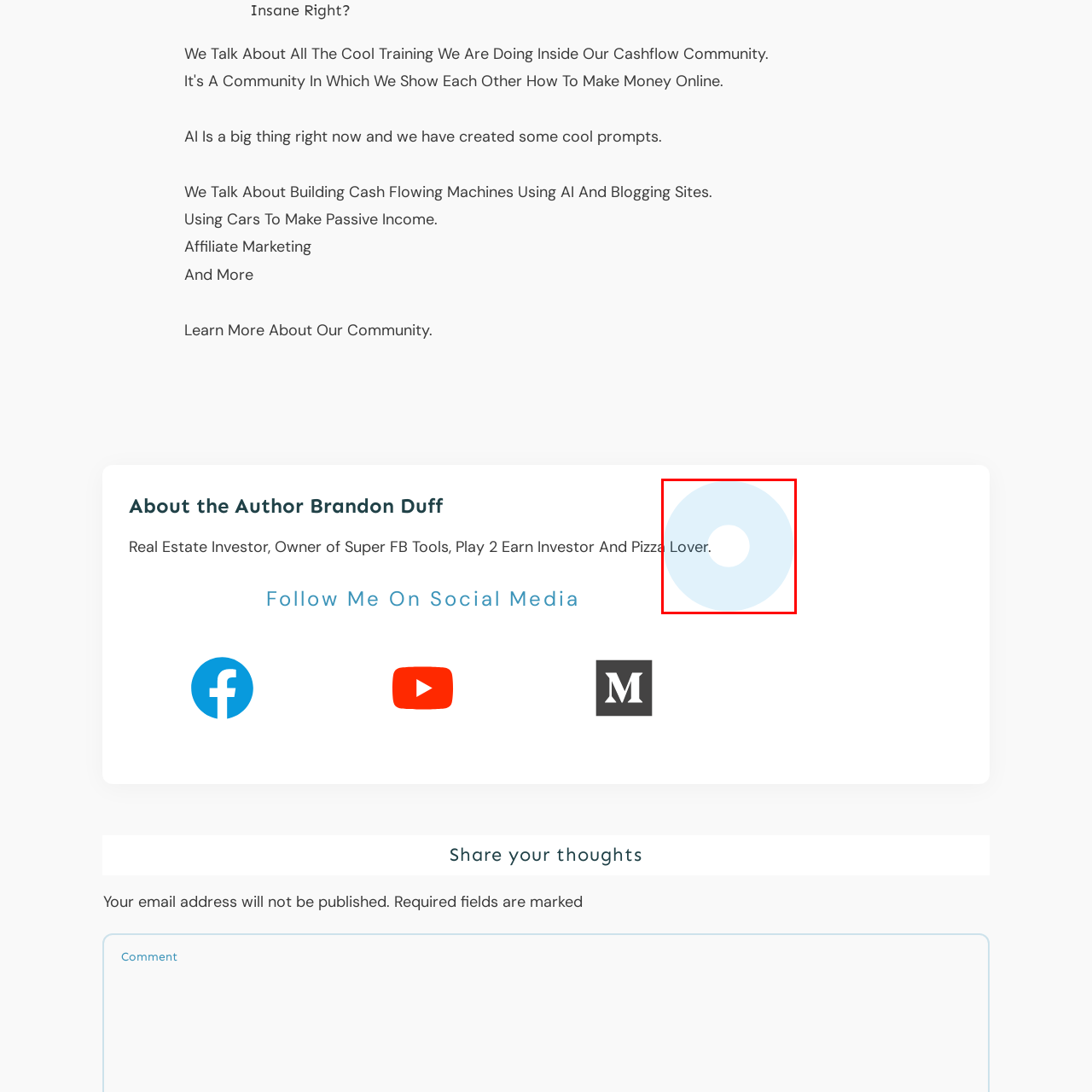Write a comprehensive caption detailing the image within the red boundary.

This image features a circular graphic that appears to be part of a larger design or layout discussing the author, Brandon Duff. The image is aligned with content highlighting Brandon's interests and professional background, including his roles as a real estate investor, owner of Super FB Tools, and an advocate for play-to-earn investments. Notably, a portion of the image humorously mentions that he is also a pizza lover, reflecting a personable touch to his professional narrative. The overall design and message convey an inviting and relatable approach to his profile, suggesting a blend of expertise and personality that resonates with the audience.